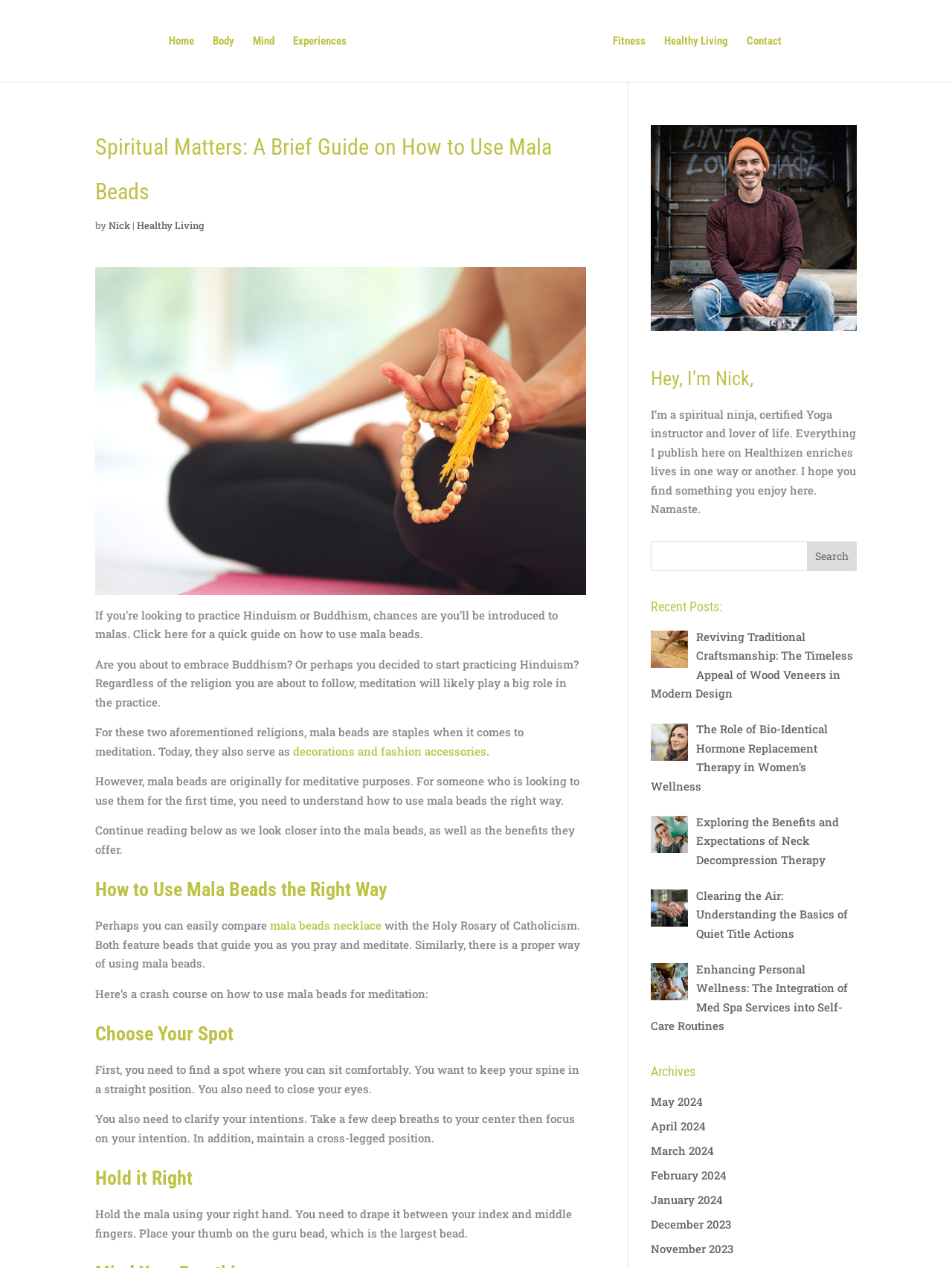Extract the bounding box coordinates for the HTML element that matches this description: "decorations and fashion accessories". The coordinates should be four float numbers between 0 and 1, i.e., [left, top, right, bottom].

[0.308, 0.586, 0.511, 0.598]